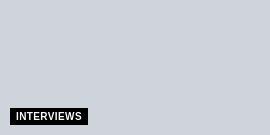Answer the following query concisely with a single word or phrase:
What is the purpose of the content in this section?

Promote responsible business practices